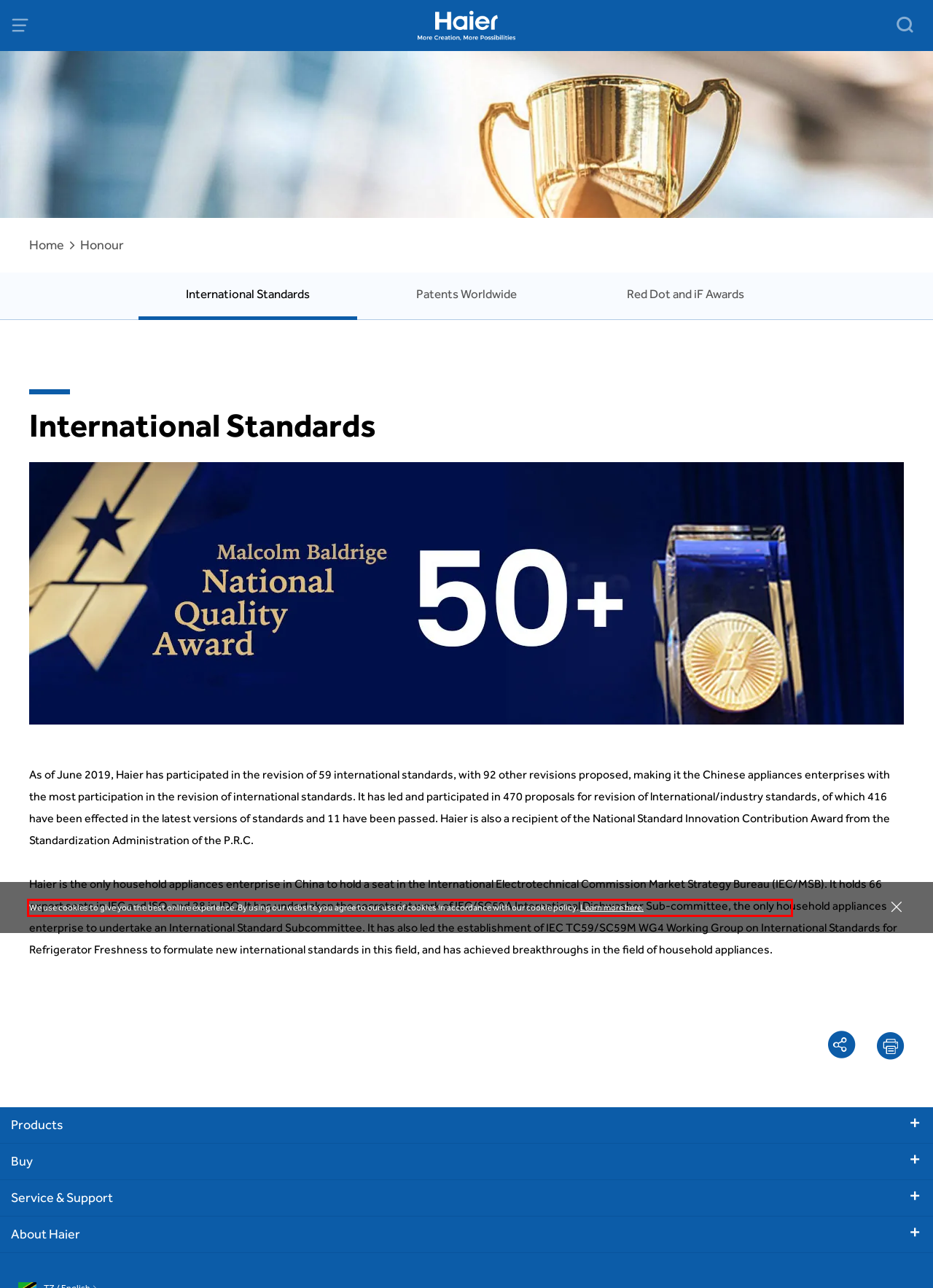From the provided screenshot, extract the text content that is enclosed within the red bounding box.

We use cookies to give you the best online experience. By using our website you agree to our use of cookies in accordance with our cookie policy. Learn more here.